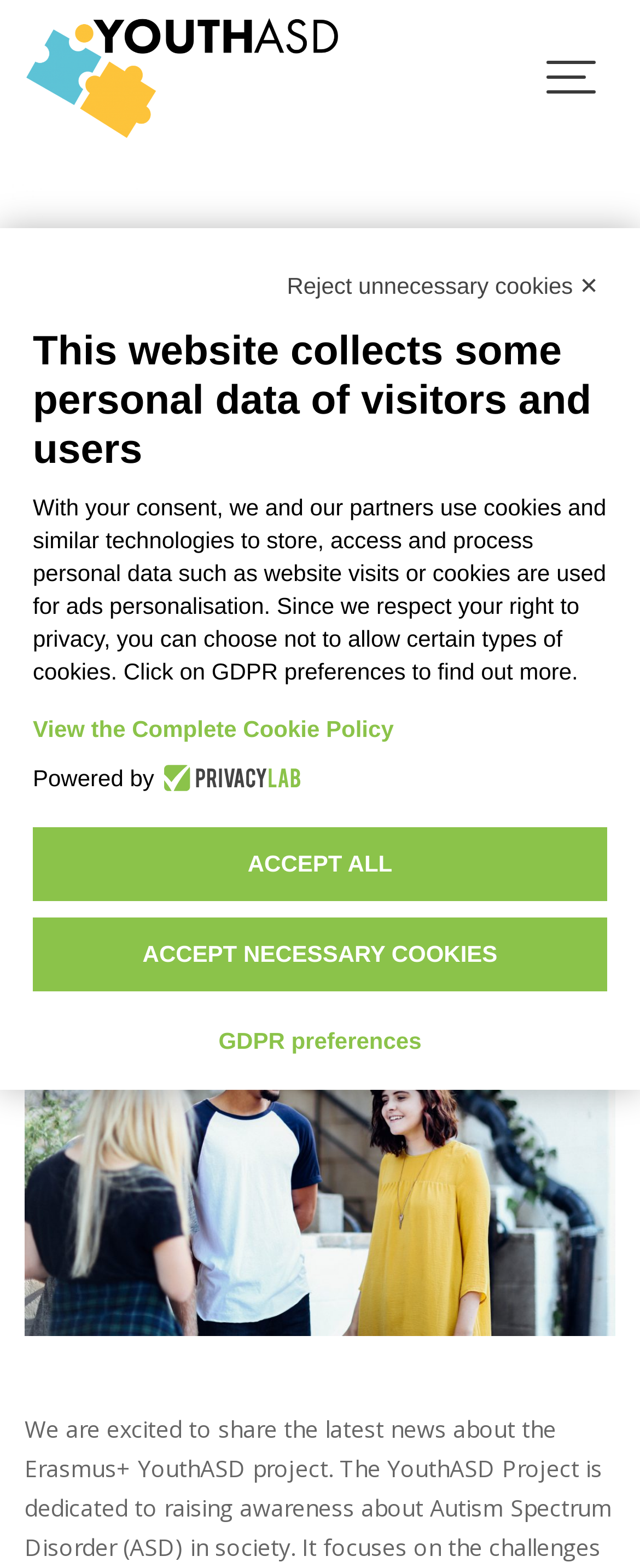Predict the bounding box coordinates for the UI element described as: "Accept necessary cookies". The coordinates should be four float numbers between 0 and 1, presented as [left, top, right, bottom].

[0.051, 0.585, 0.949, 0.632]